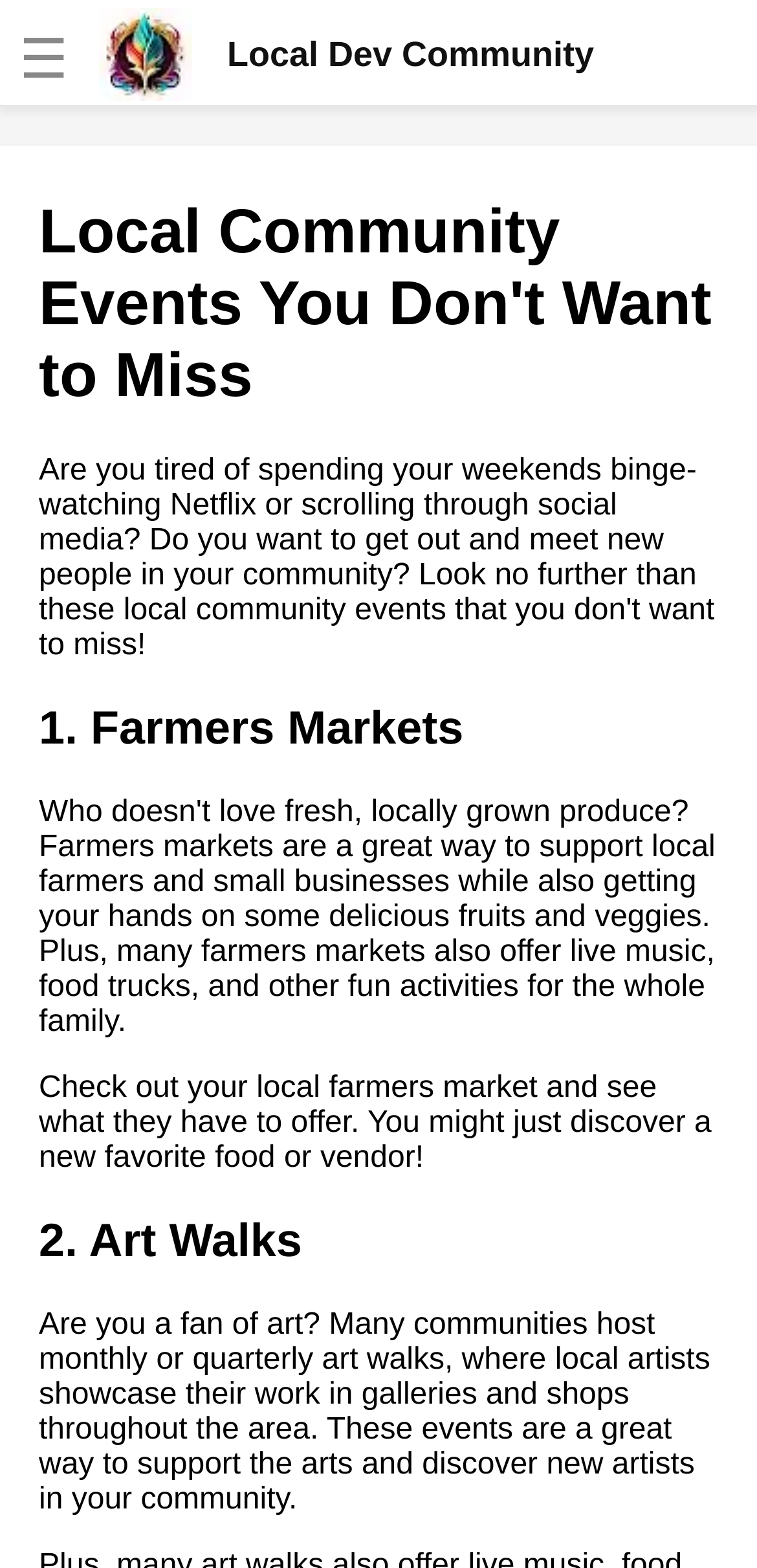How many events are listed on the page?
Ensure your answer is thorough and detailed.

The events are listed under the heading 'Local Community Events You Don't Want to Miss'. There are two events listed, which are 'Farmers Markets' and 'Art Walks'.